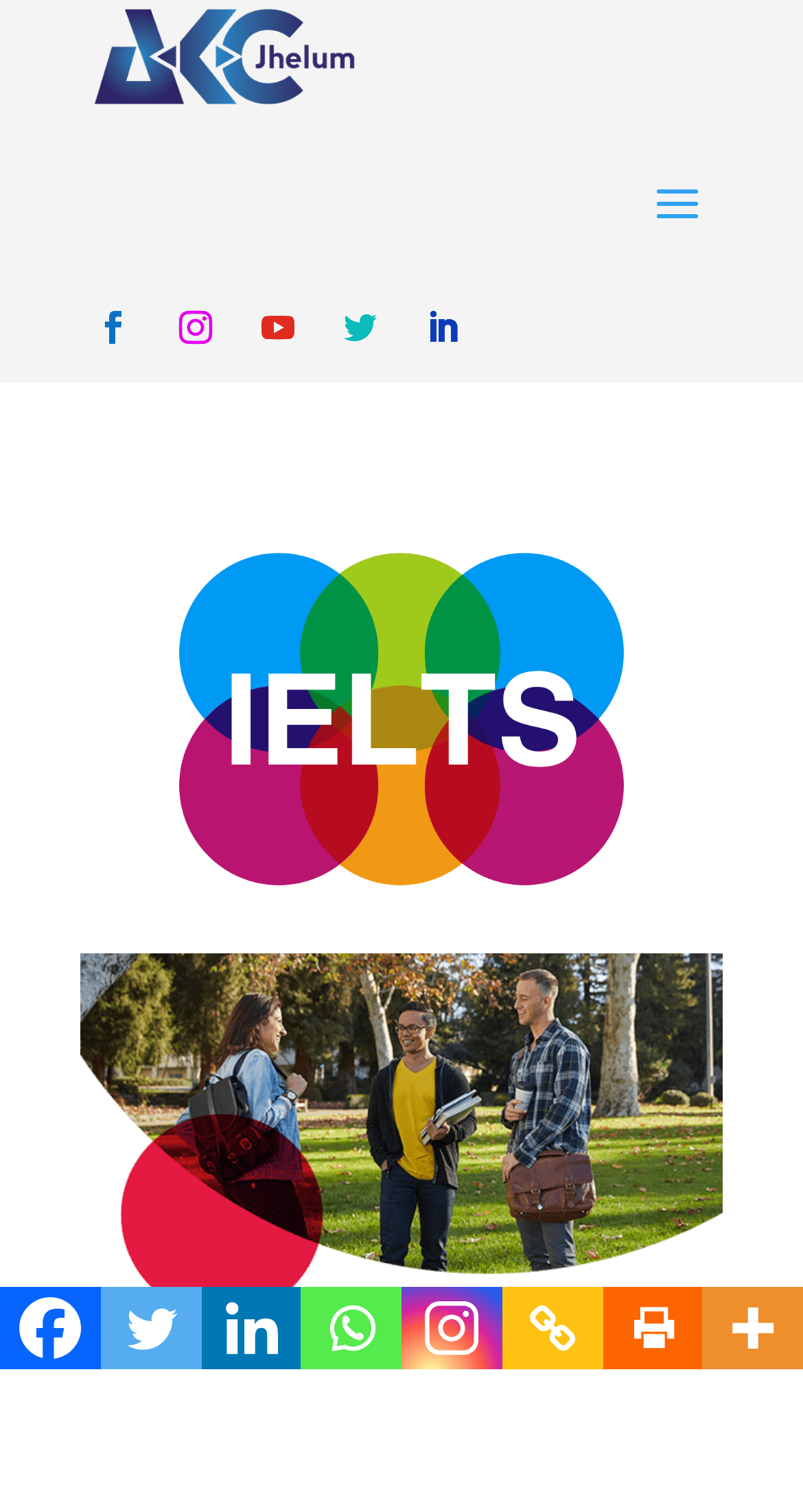What is the purpose of the link with the text ''?
From the screenshot, supply a one-word or short-phrase answer.

Unknown